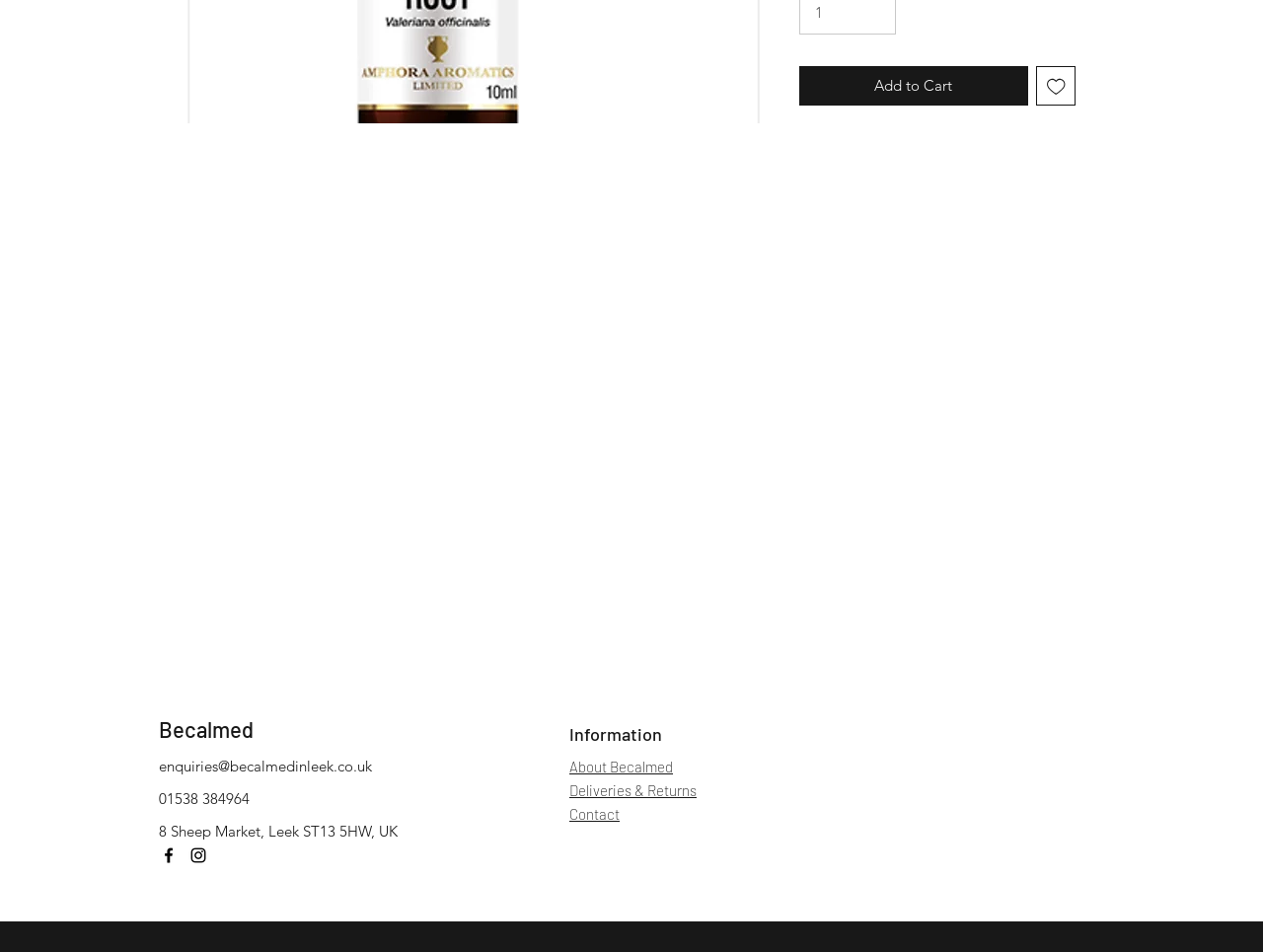For the element described, predict the bounding box coordinates as (top-left x, top-left y, bottom-right x, bottom-right y). All values should be between 0 and 1. Element description: Contact

[0.451, 0.846, 0.491, 0.864]